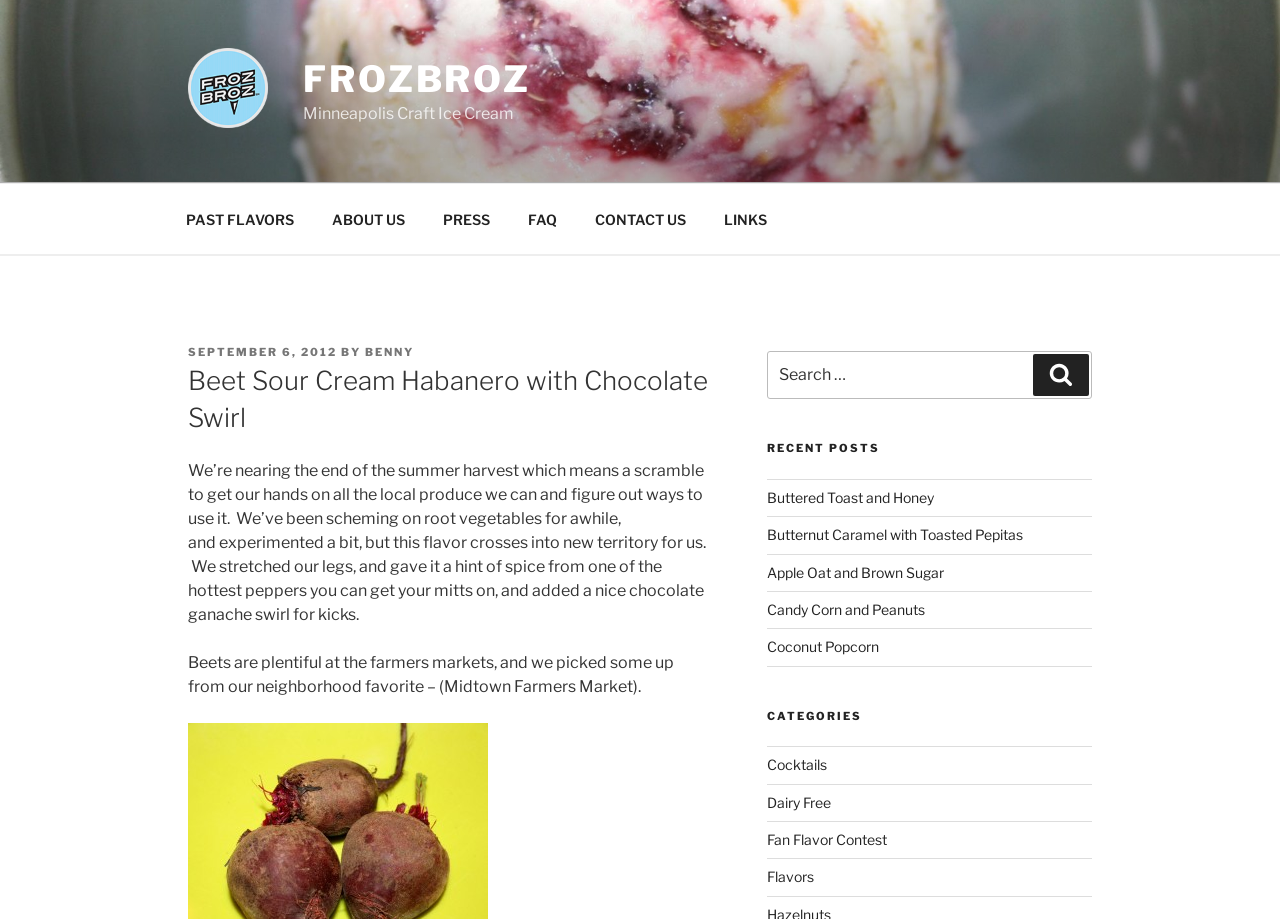Give a one-word or short phrase answer to the question: 
How many links are in the top menu?

7